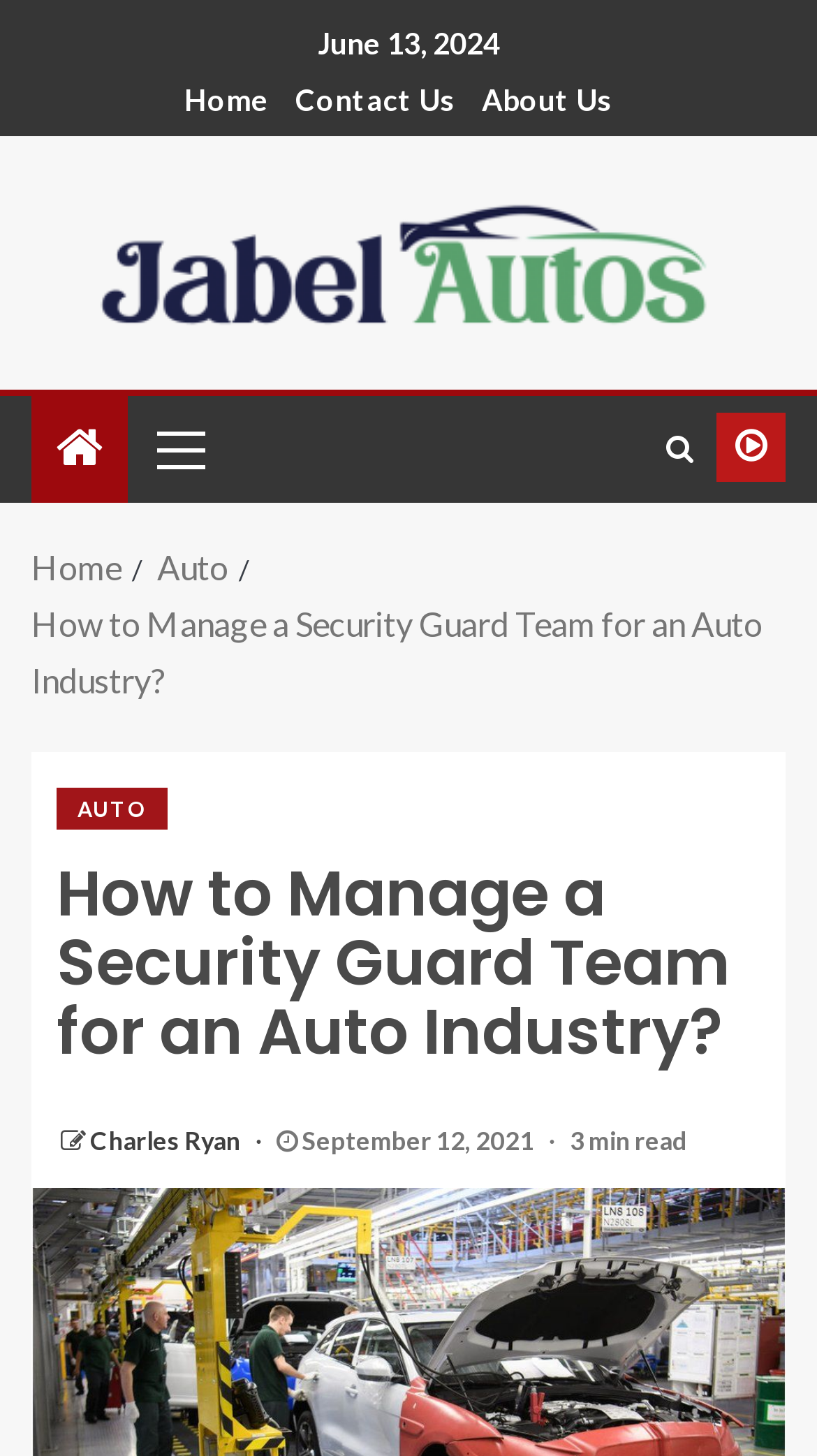Locate the bounding box coordinates of the clickable area to execute the instruction: "read article about auto industry". Provide the coordinates as four float numbers between 0 and 1, represented as [left, top, right, bottom].

[0.069, 0.591, 0.931, 0.733]